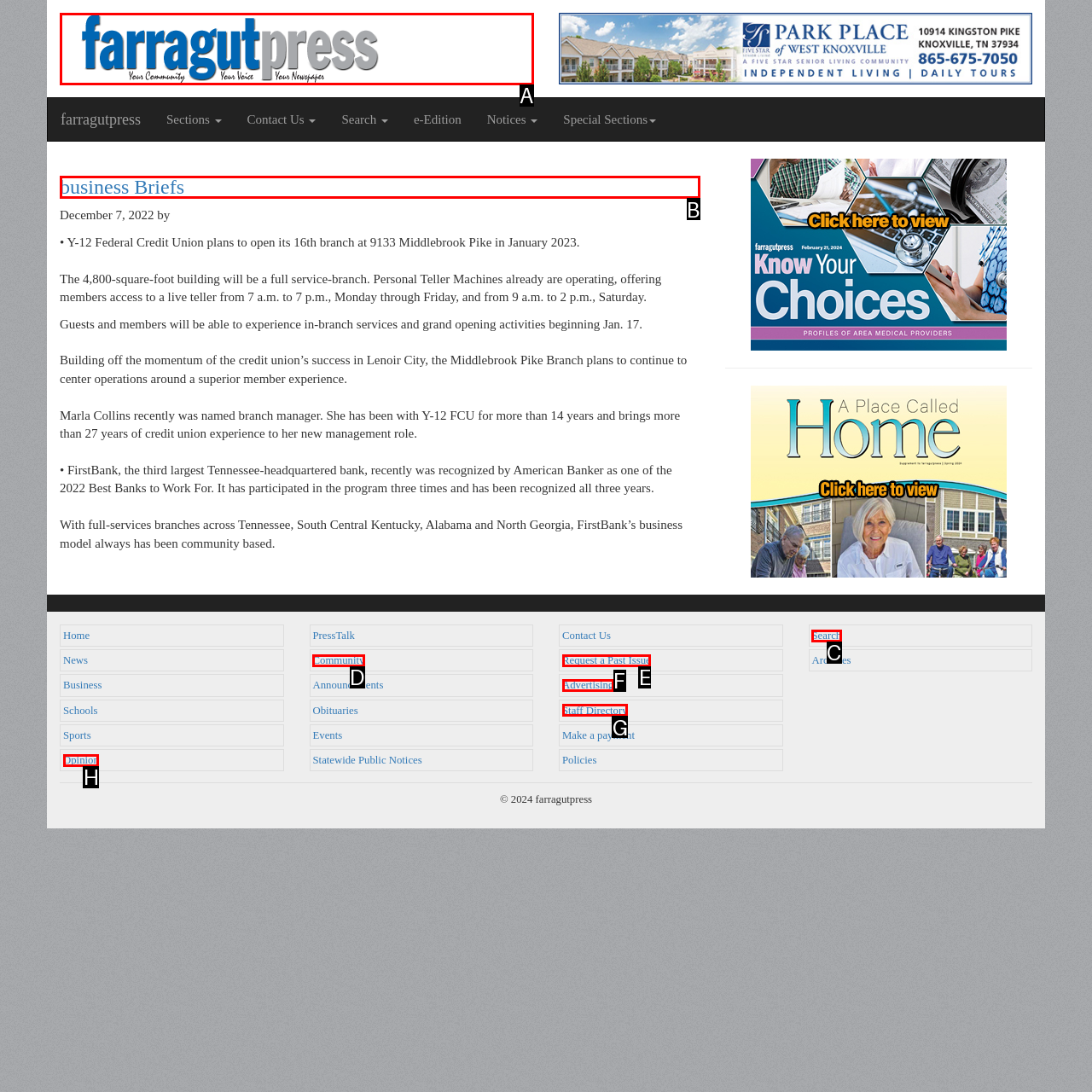Identify the correct letter of the UI element to click for this task: Read the 'business Briefs' article
Respond with the letter from the listed options.

B